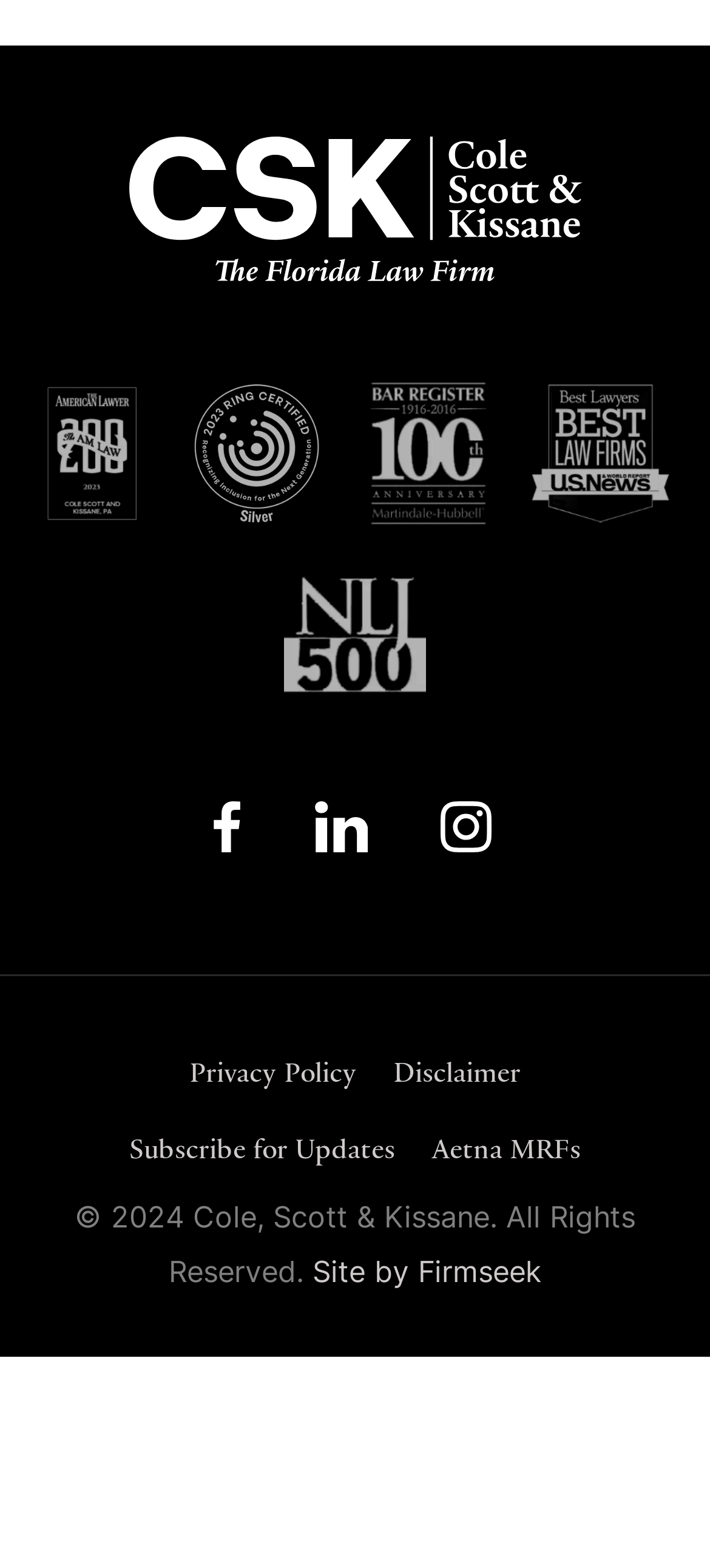Provide the bounding box coordinates of the section that needs to be clicked to accomplish the following instruction: "Visit Cole, Scott & Kissane, P.A. The Florida Law Firm website."

[0.181, 0.087, 0.819, 0.18]